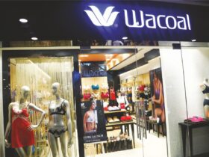Respond to the question below with a single word or phrase:
What type of products are displayed in the store?

Lingerie